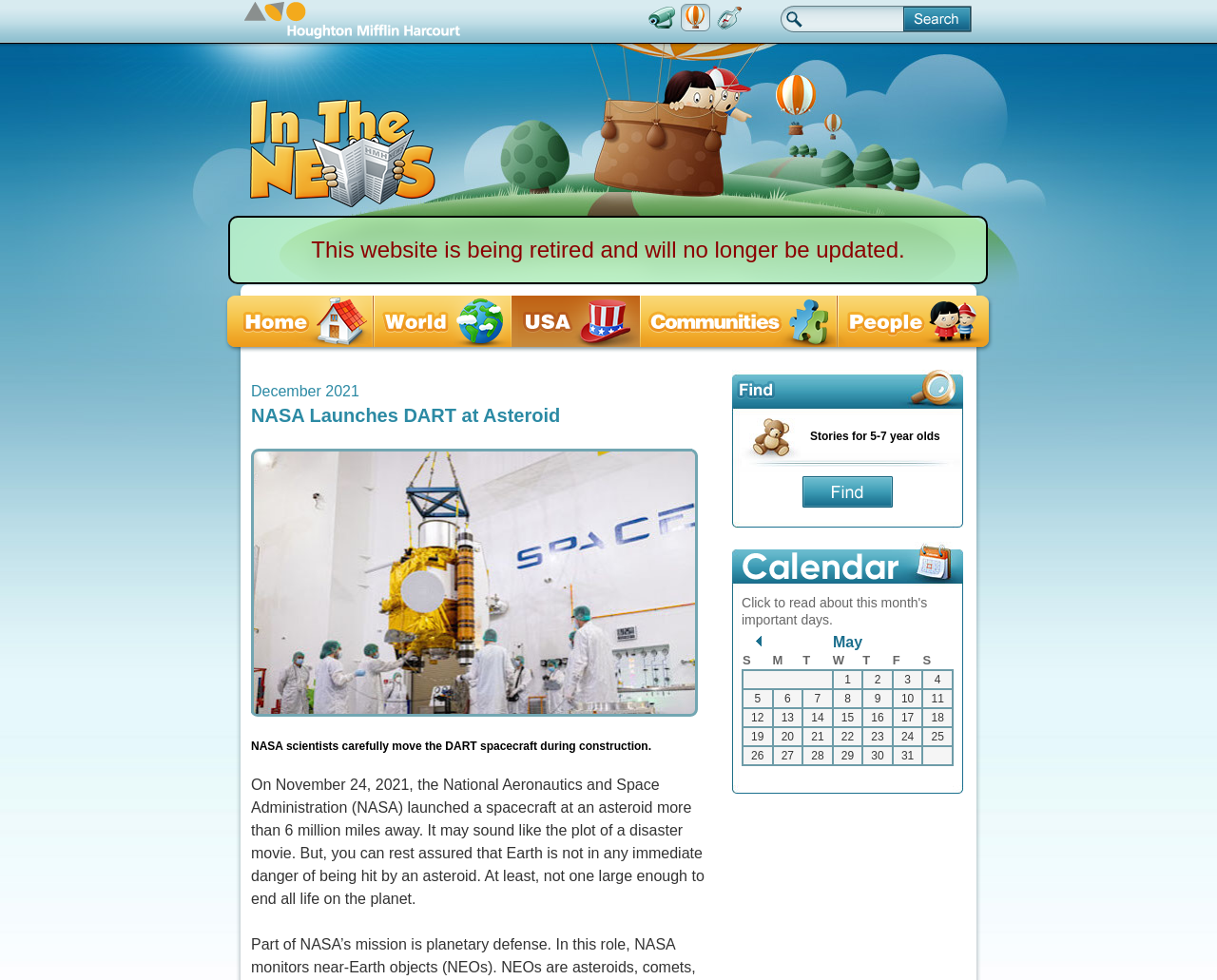Can you find and provide the main heading text of this webpage?

This website is being retired and will no longer be updated.